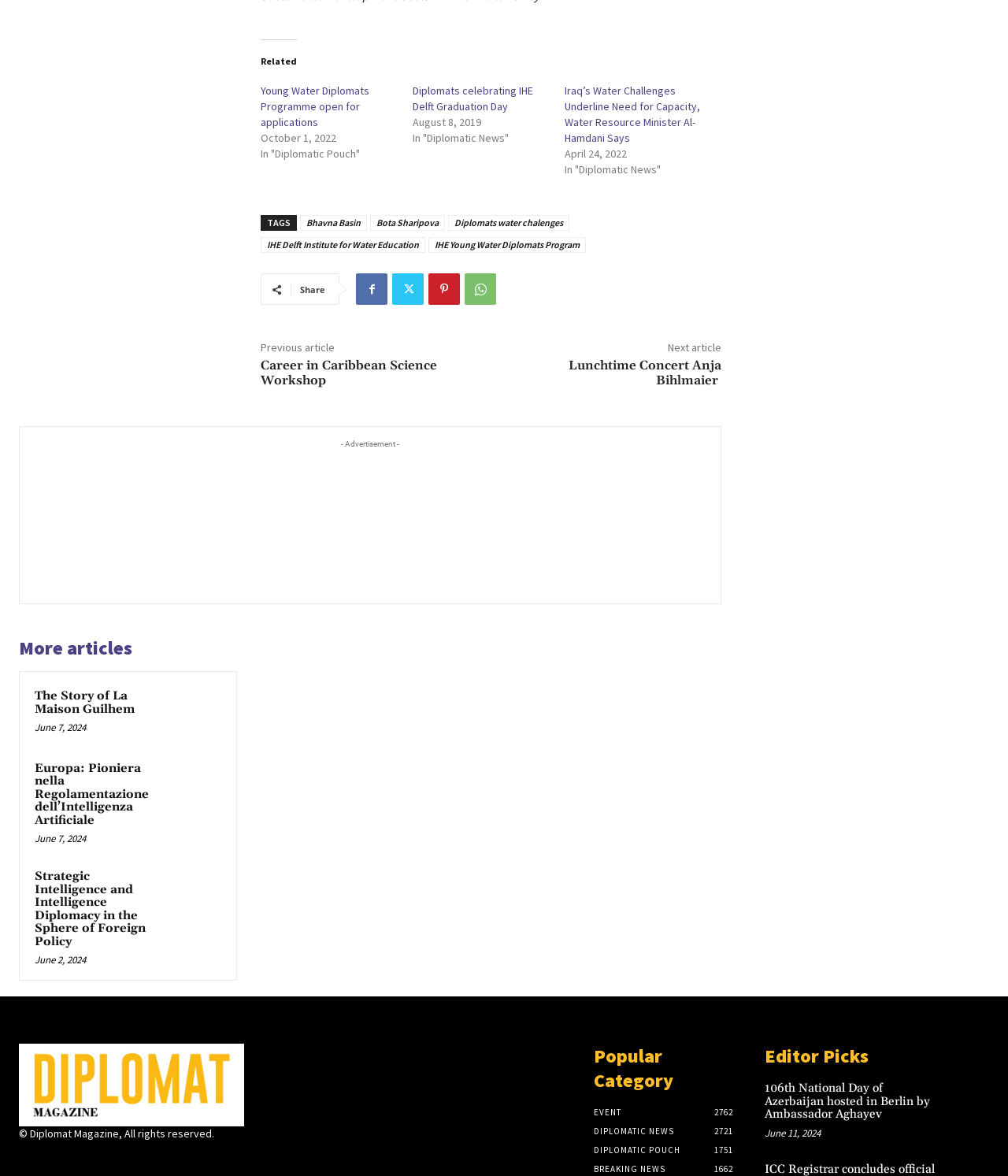Please provide a comprehensive answer to the question based on the screenshot: How many articles are listed under 'More articles'?

Under the 'More articles' section, there are three article links listed, namely 'The Story of La Maison Guilhem', 'Europa: Pioniera nella Regolamentazione dell’Intelligenza Artificiale', and 'Strategic Intelligence and Intelligence Diplomacy in the Sphere of Foreign Policy'.